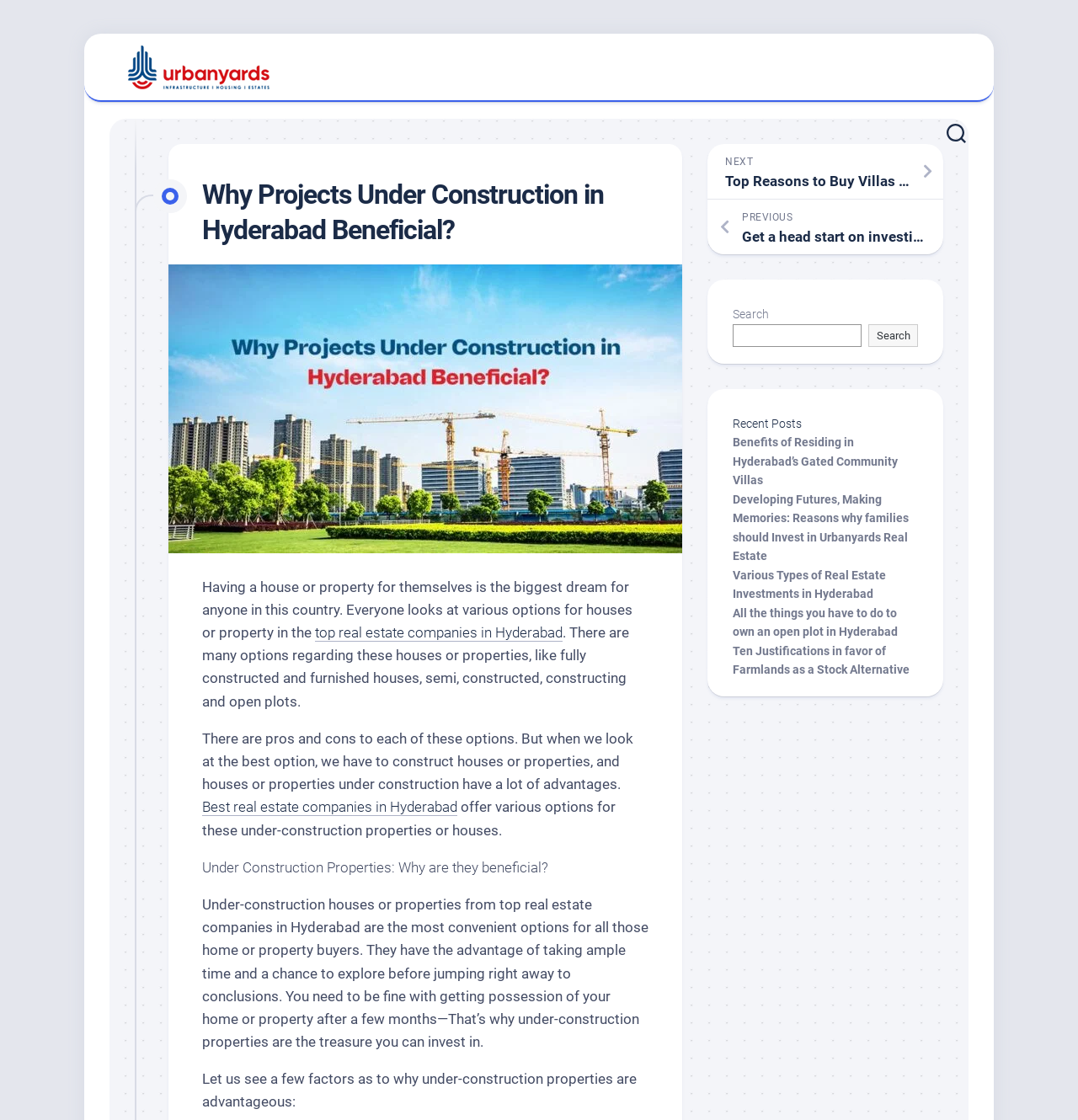Determine the bounding box coordinates for the HTML element mentioned in the following description: "alt="Media"". The coordinates should be a list of four floats ranging from 0 to 1, represented as [left, top, right, bottom].

[0.109, 0.038, 0.26, 0.082]